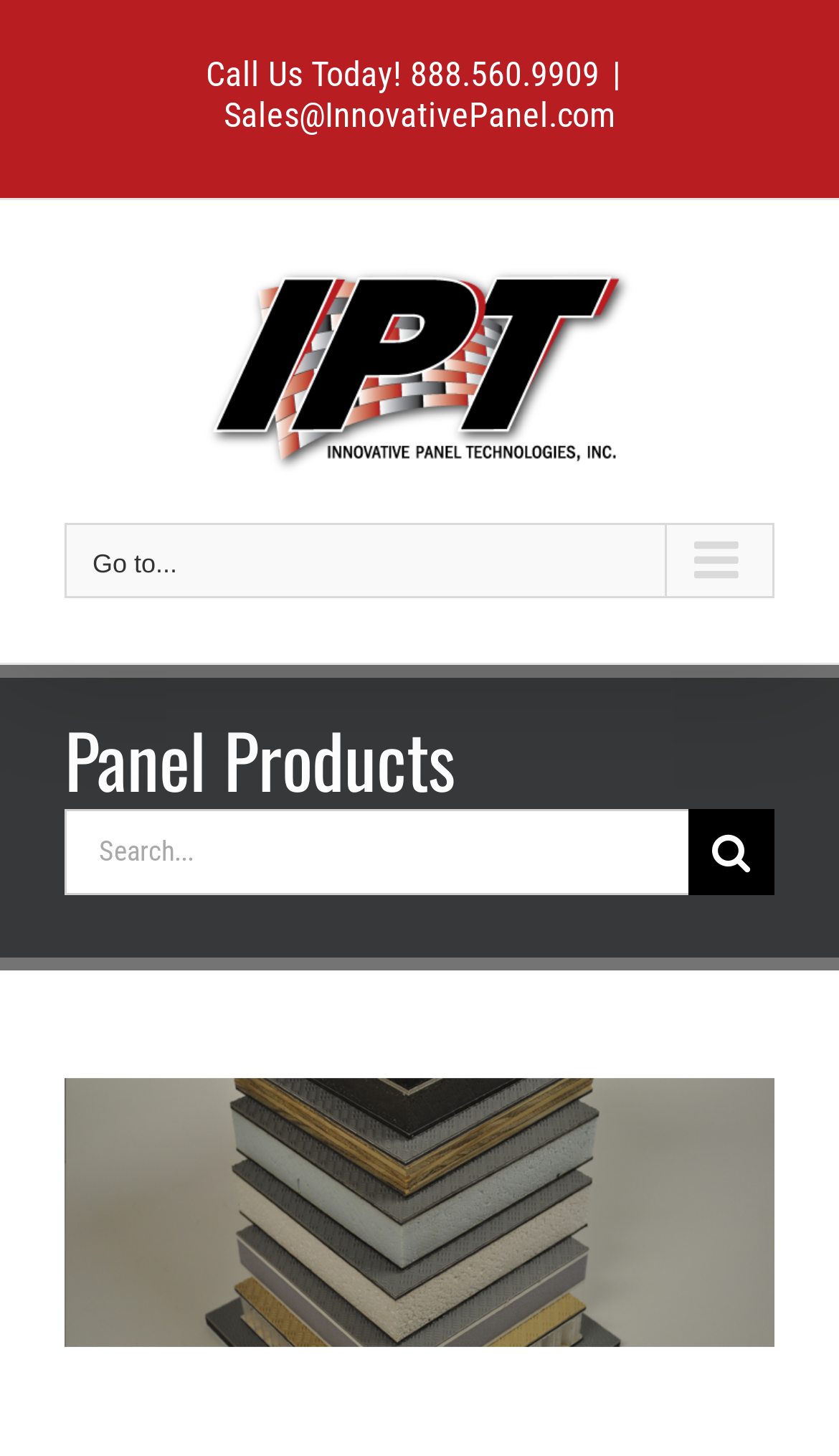Respond to the question below with a single word or phrase:
What is the email address for sales?

Sales@InnovativePanel.com